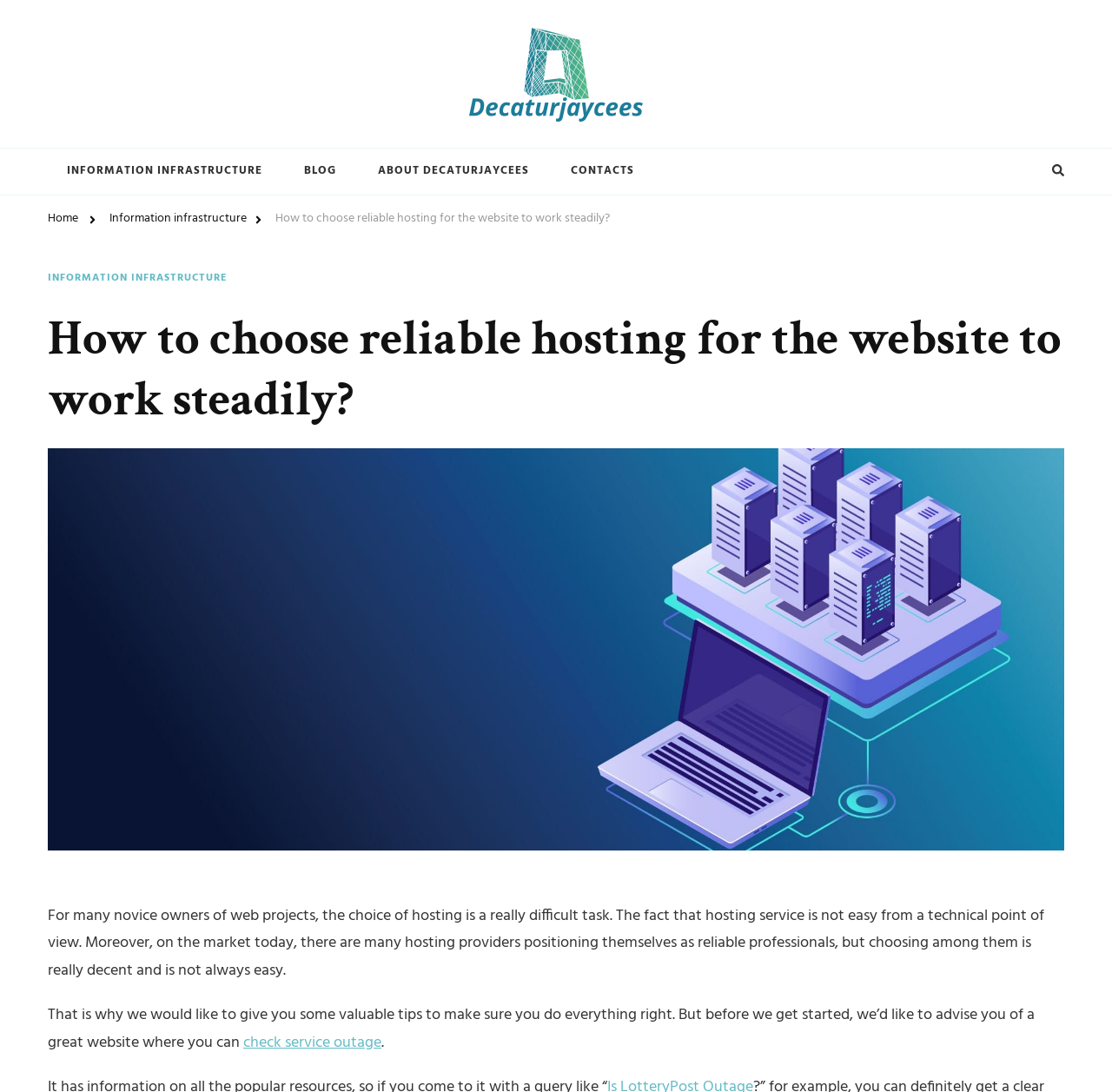Please identify the bounding box coordinates of the clickable area that will allow you to execute the instruction: "check service outage".

[0.219, 0.943, 0.343, 0.966]